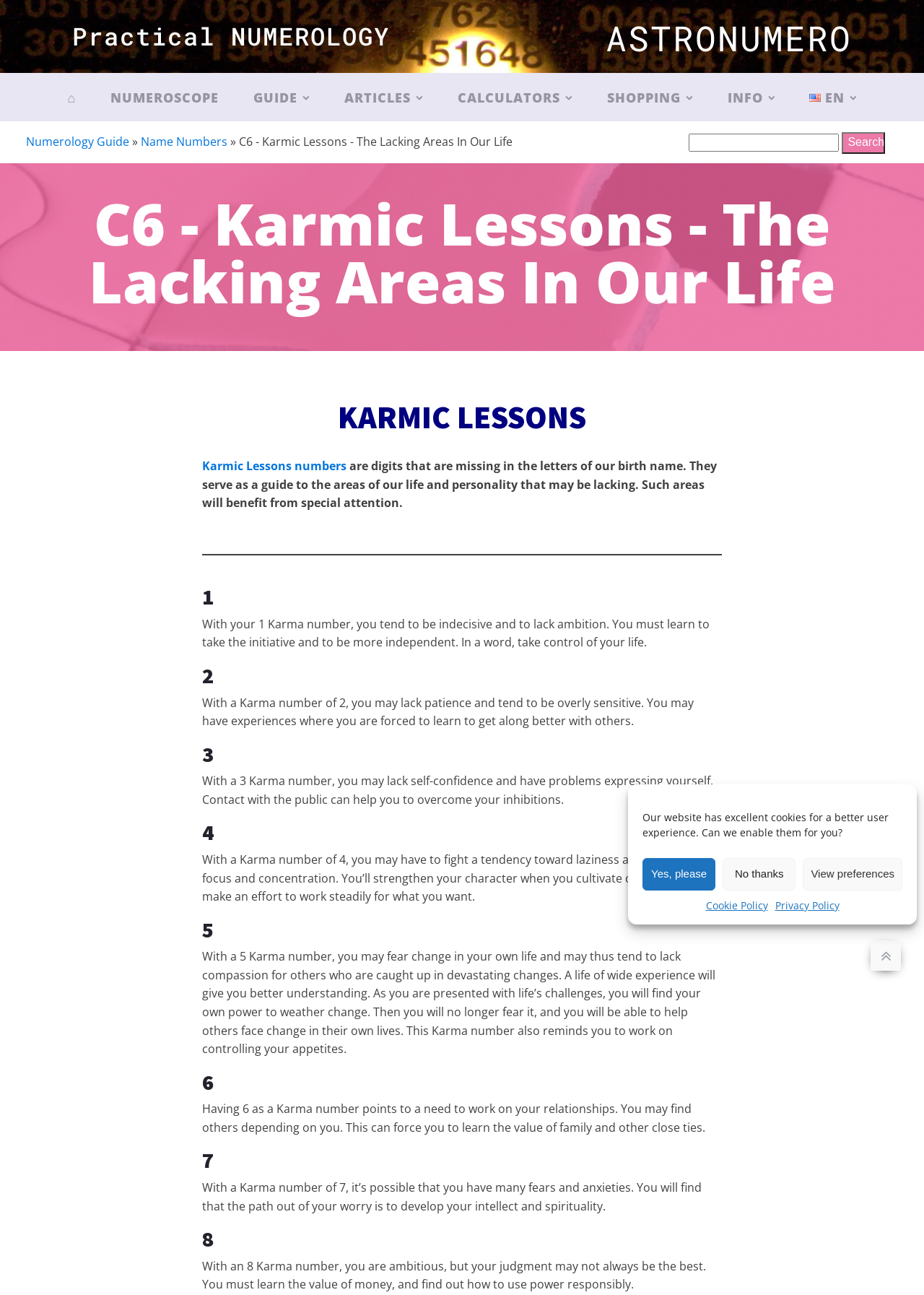Find the bounding box coordinates of the element's region that should be clicked in order to follow the given instruction: "Search for numerology guides". The coordinates should consist of four float numbers between 0 and 1, i.e., [left, top, right, bottom].

[0.746, 0.103, 0.908, 0.117]